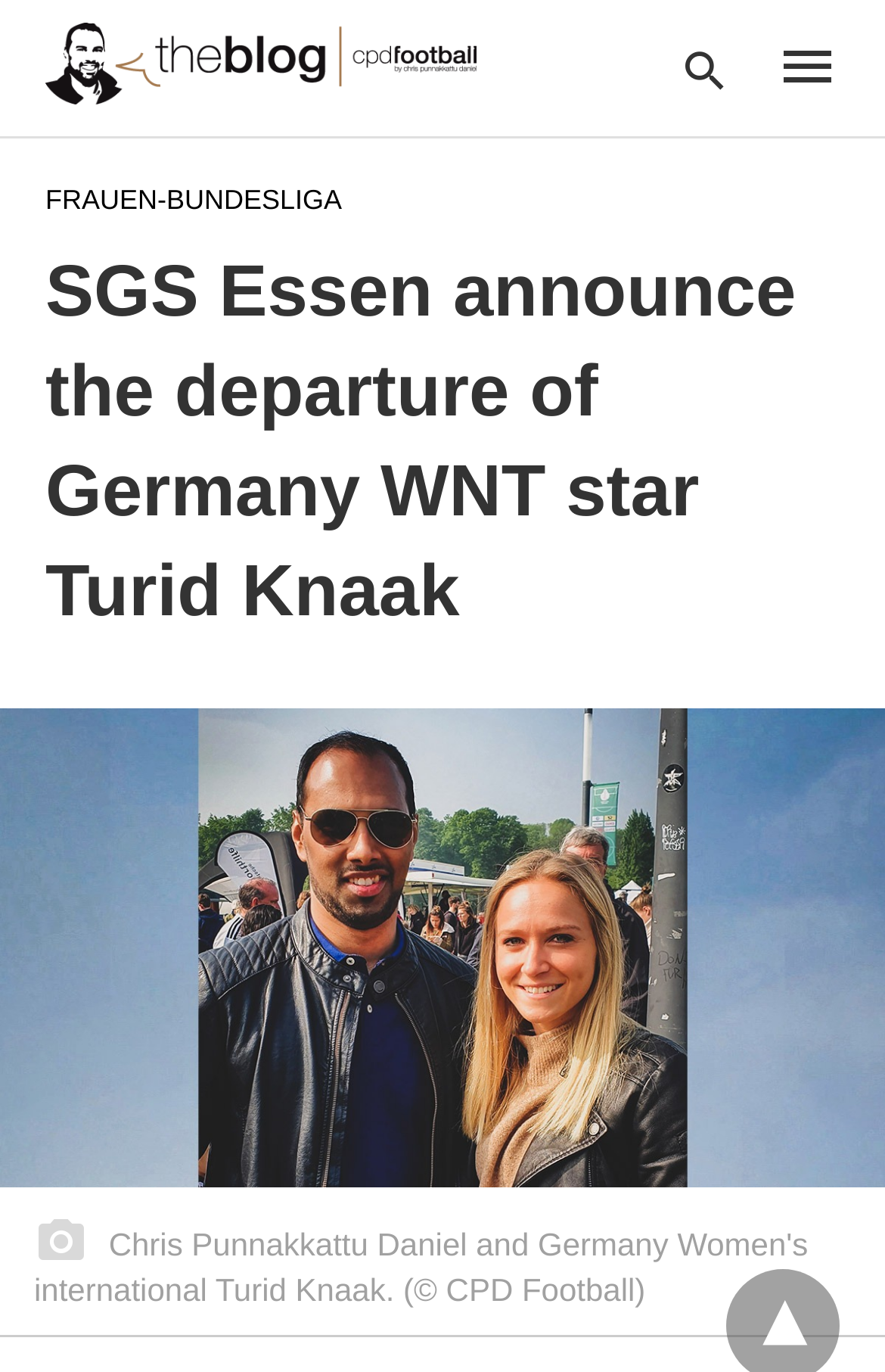Give a short answer using one word or phrase for the question:
What is the search functionality for on the webpage?

search query